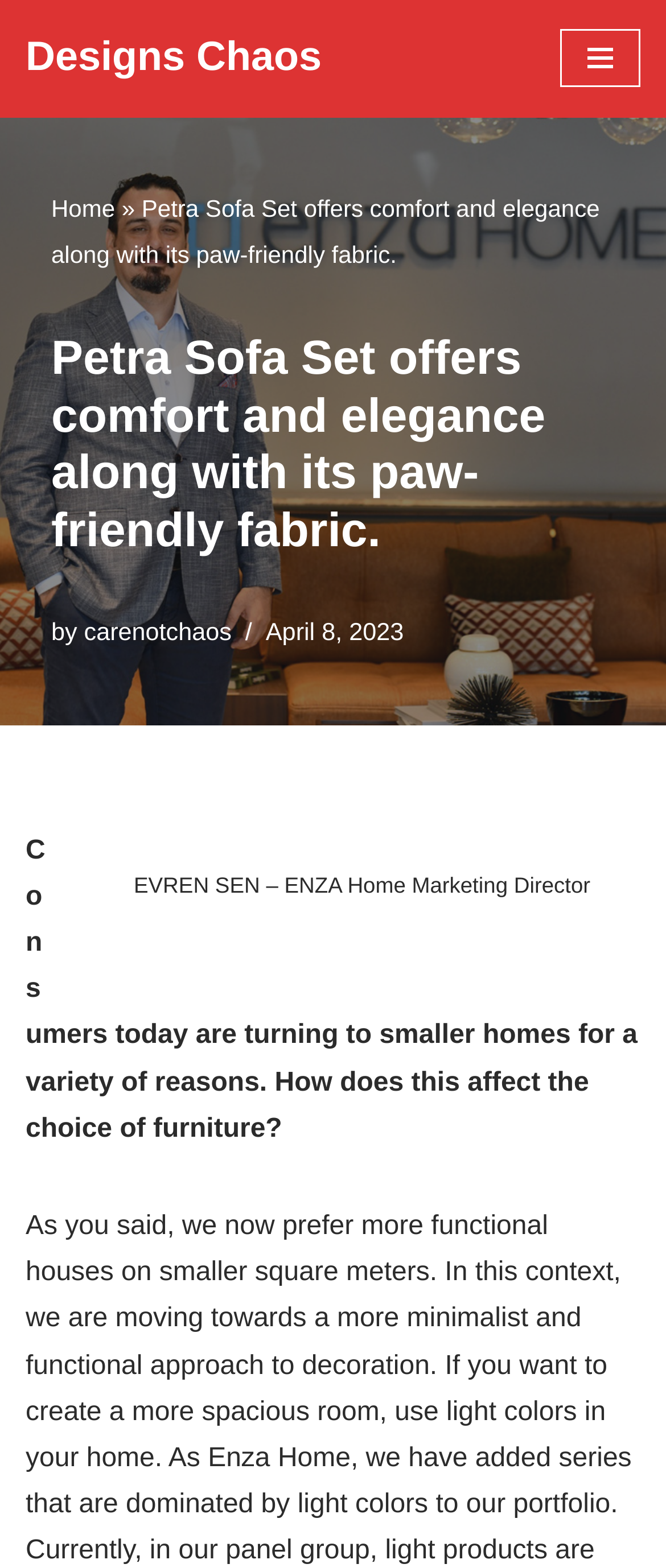Utilize the information from the image to answer the question in detail:
What is the purpose of the fabric mentioned?

The purpose of the fabric mentioned can be found by looking at the title of the article, which says 'Petra Sofa Set offers comfort and elegance along with its paw-friendly fabric', indicating that the fabric is designed to be friendly to pets.